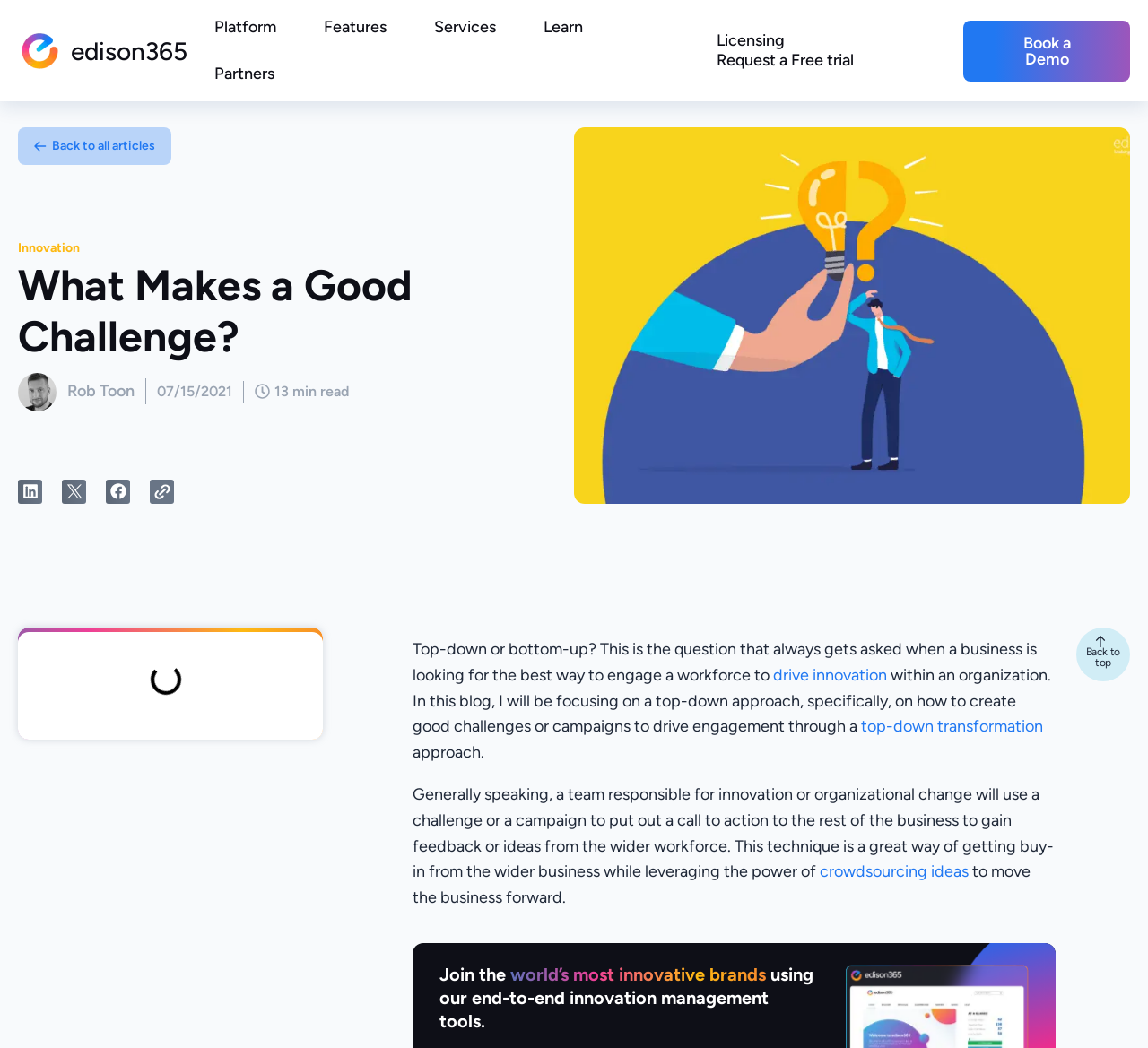Identify the bounding box coordinates of the area that should be clicked in order to complete the given instruction: "Click the Edison365 logo". The bounding box coordinates should be four float numbers between 0 and 1, i.e., [left, top, right, bottom].

[0.016, 0.028, 0.054, 0.069]